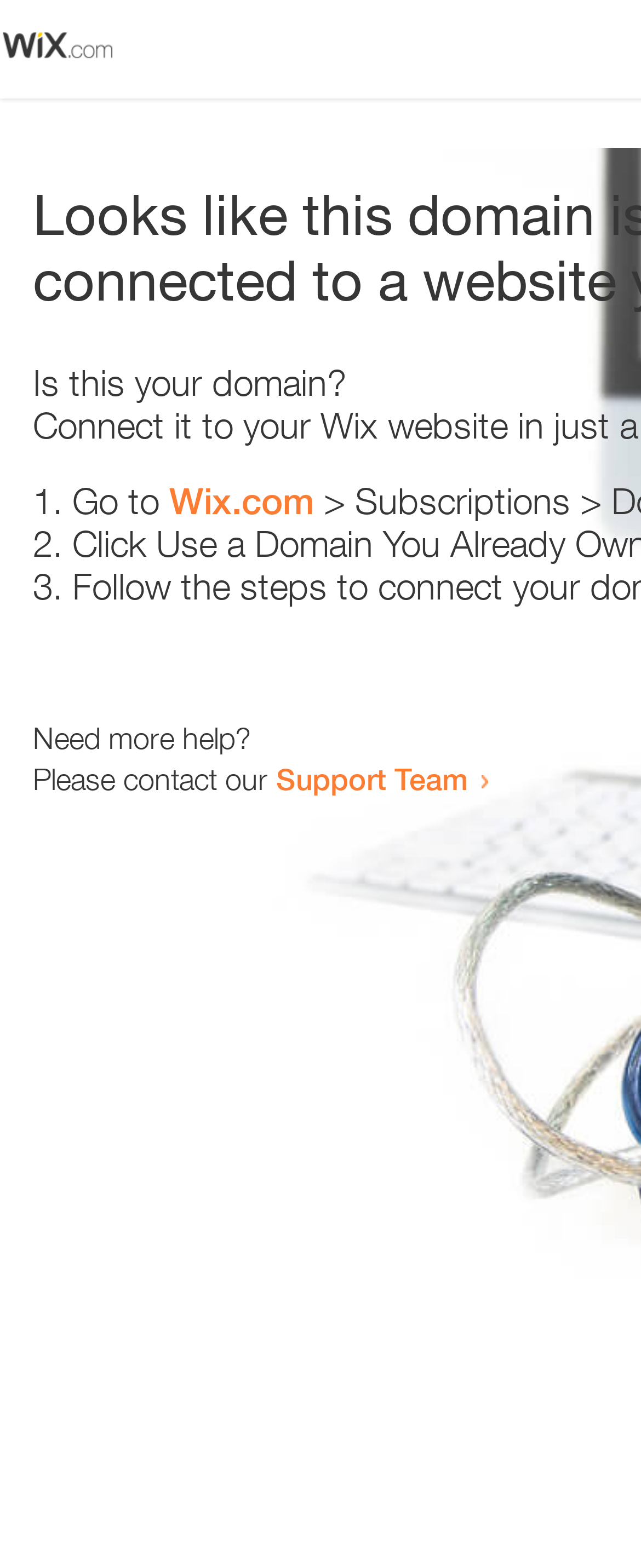Give a one-word or short-phrase answer to the following question: 
What is the first step to take?

Go to Wix.com